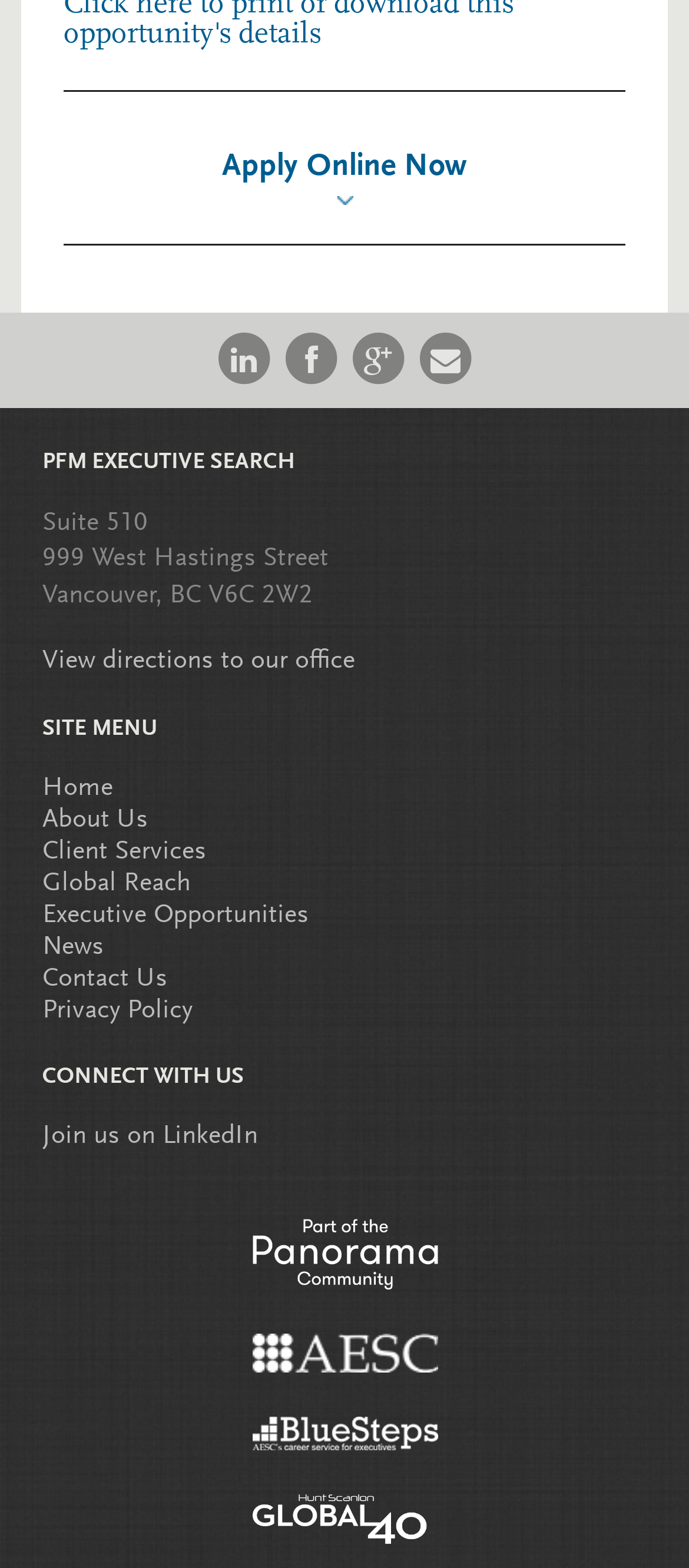Provide a single word or phrase to answer the given question: 
How many navigation links are there?

8